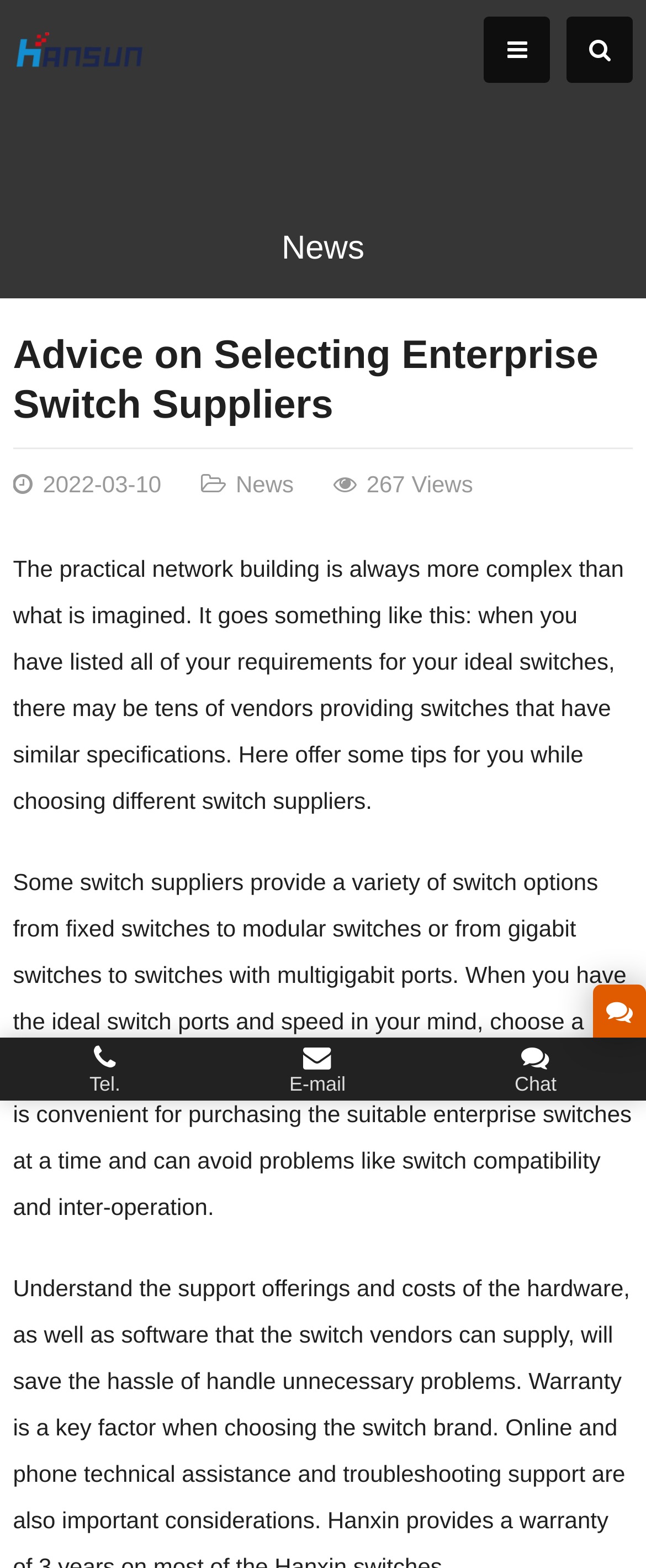How many views does the article have?
Please respond to the question thoroughly and include all relevant details.

I looked at the article metadata and found a static text element with the text '267 Views', which indicates the number of views the article has.